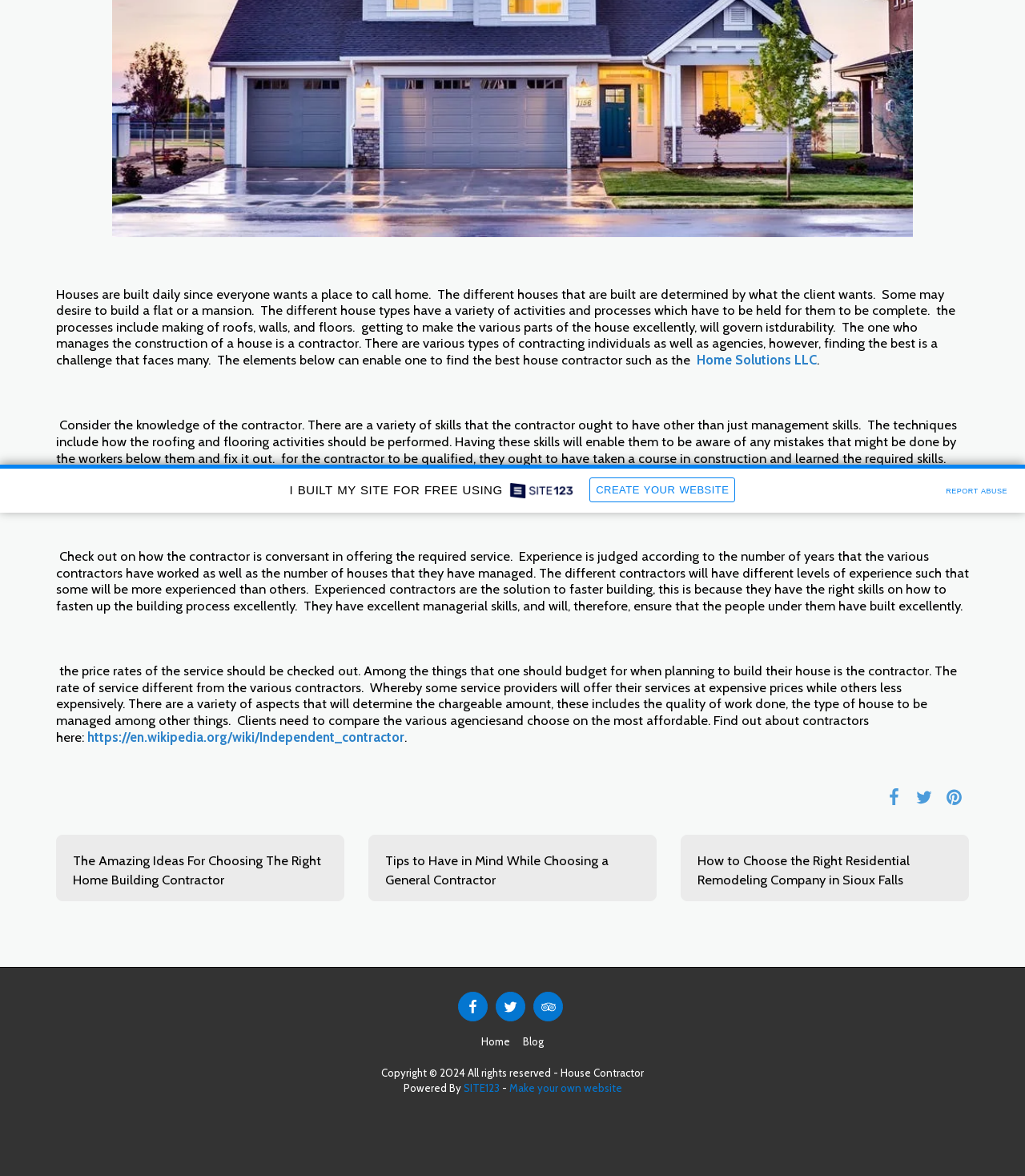Find the bounding box coordinates of the UI element according to this description: "Make your own website".

[0.496, 0.92, 0.607, 0.93]